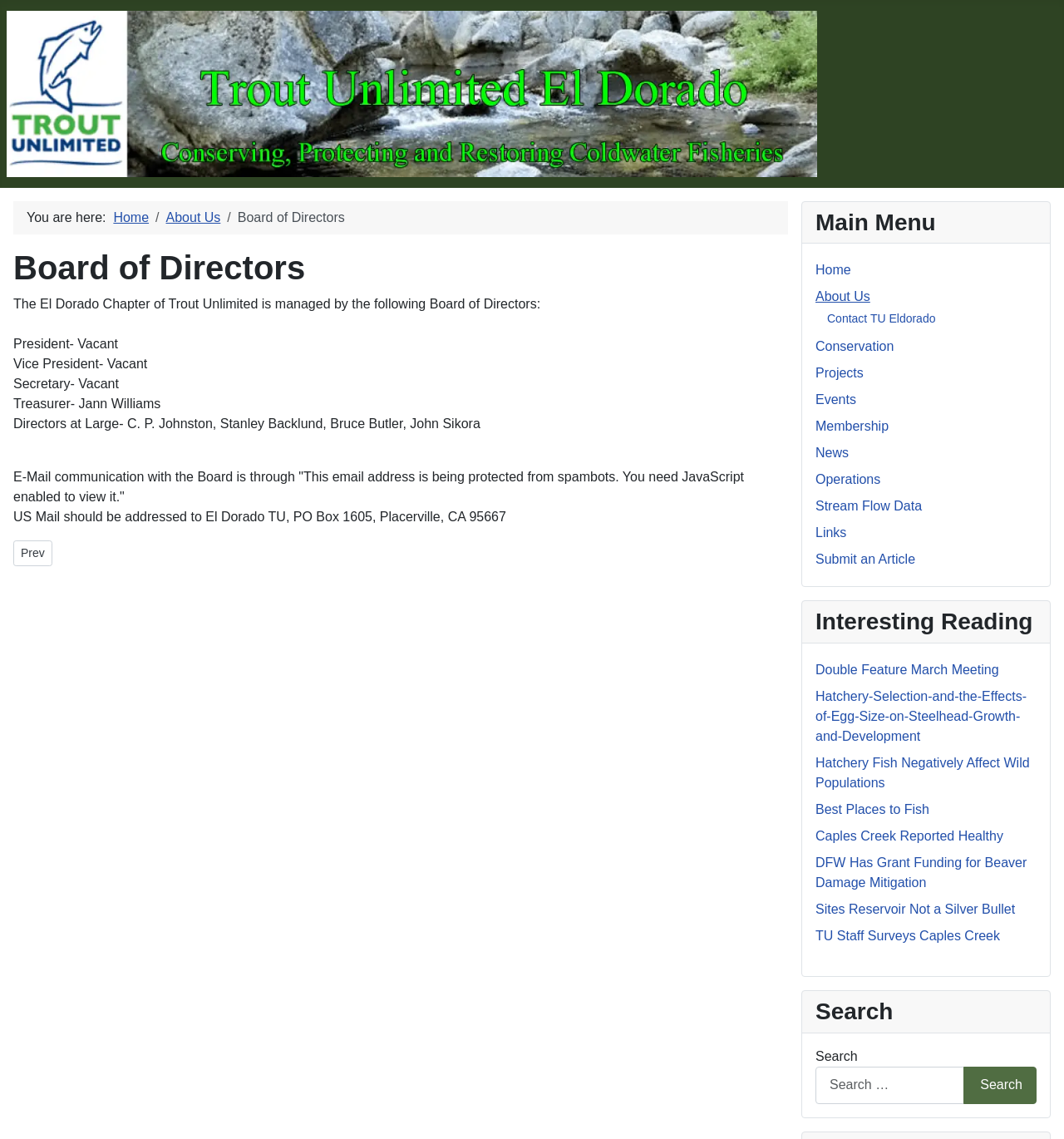Provide the bounding box coordinates of the area you need to click to execute the following instruction: "Search for something".

[0.766, 0.936, 0.906, 0.969]